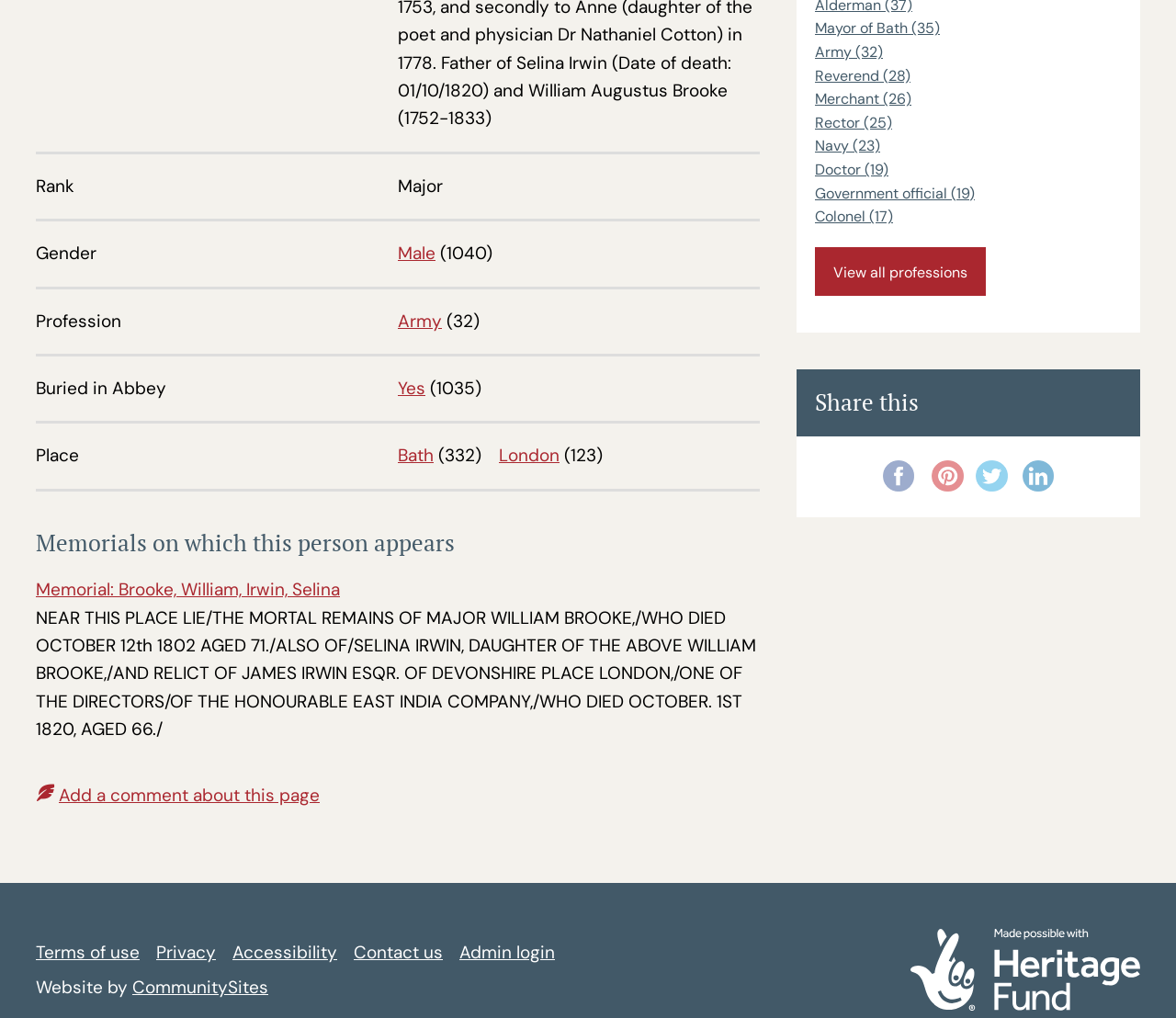Provide a one-word or brief phrase answer to the question:
How old was William Brooke when he died?

71